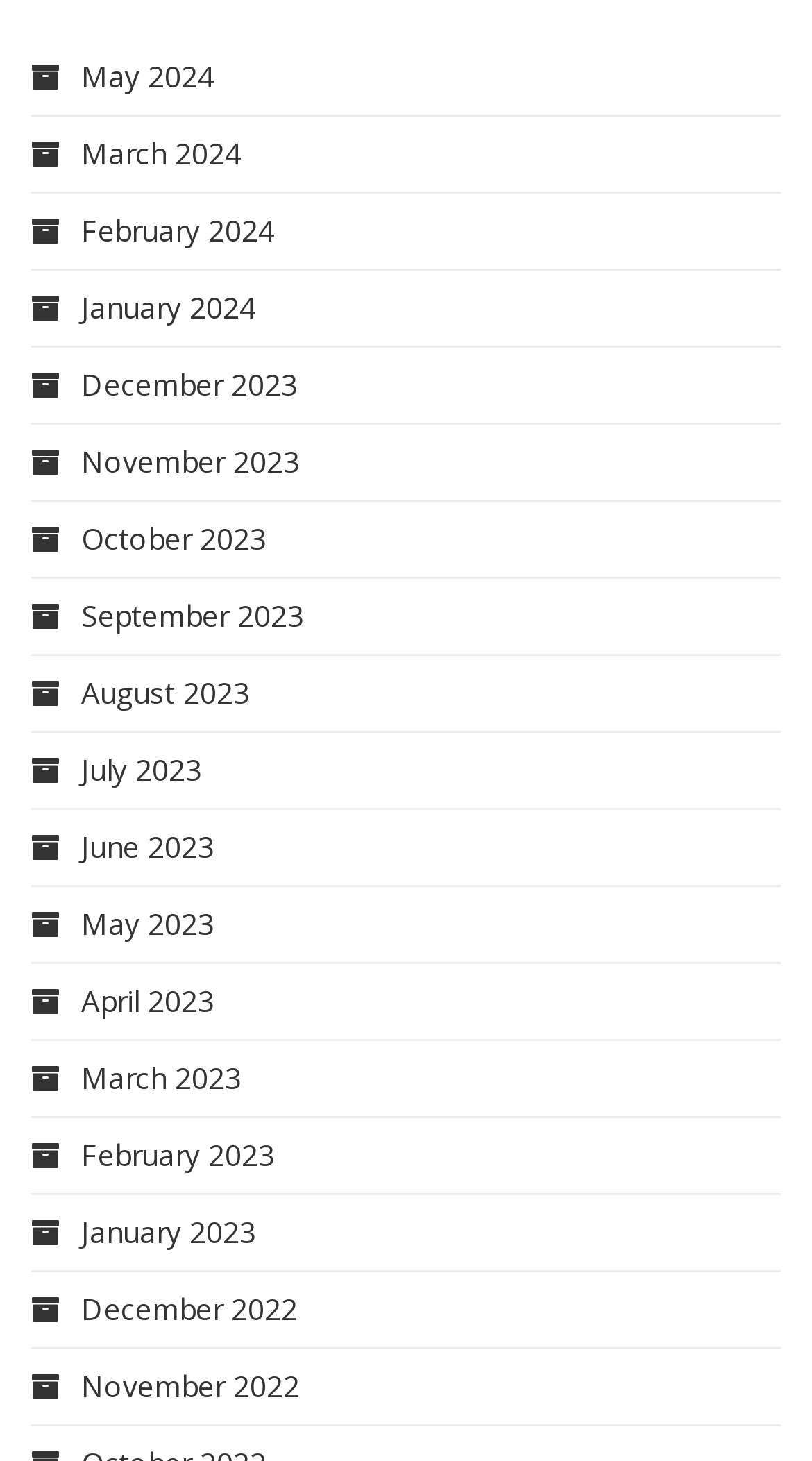Locate the bounding box of the UI element based on this description: "February 2024". Provide four float numbers between 0 and 1 as [left, top, right, bottom].

[0.038, 0.144, 0.338, 0.171]